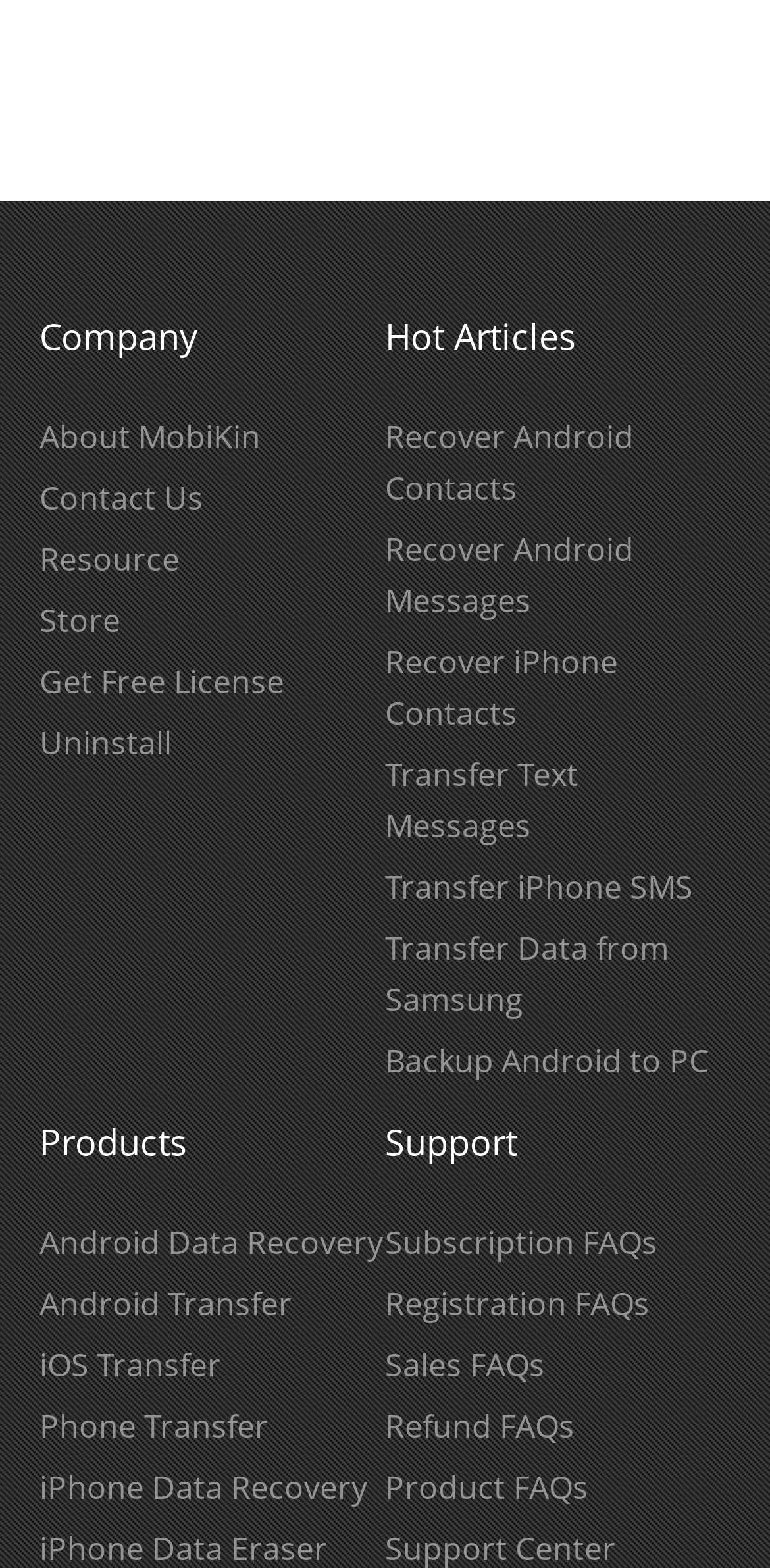How many types of FAQs are provided?
Examine the image closely and answer the question with as much detail as possible.

The number of types of FAQs can be found under the 'Support' heading, which includes 'Subscription FAQs', 'Registration FAQs', 'Sales FAQs', 'Refund FAQs', and 'Product FAQs', indicating that there are 5 types of FAQs provided.